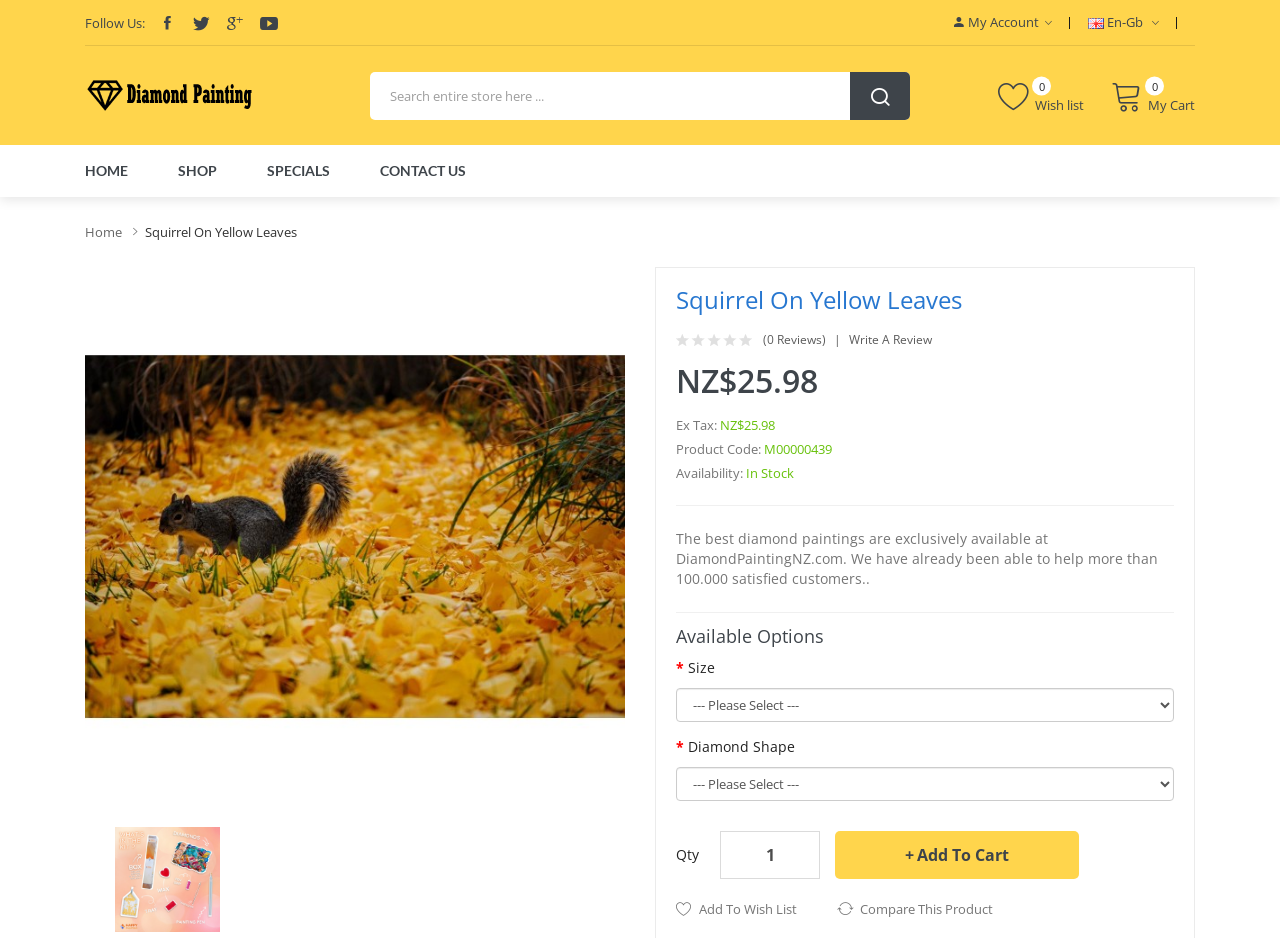What is the name of the diamond painting?
Give a single word or phrase as your answer by examining the image.

Squirrel on Yellow Leaves